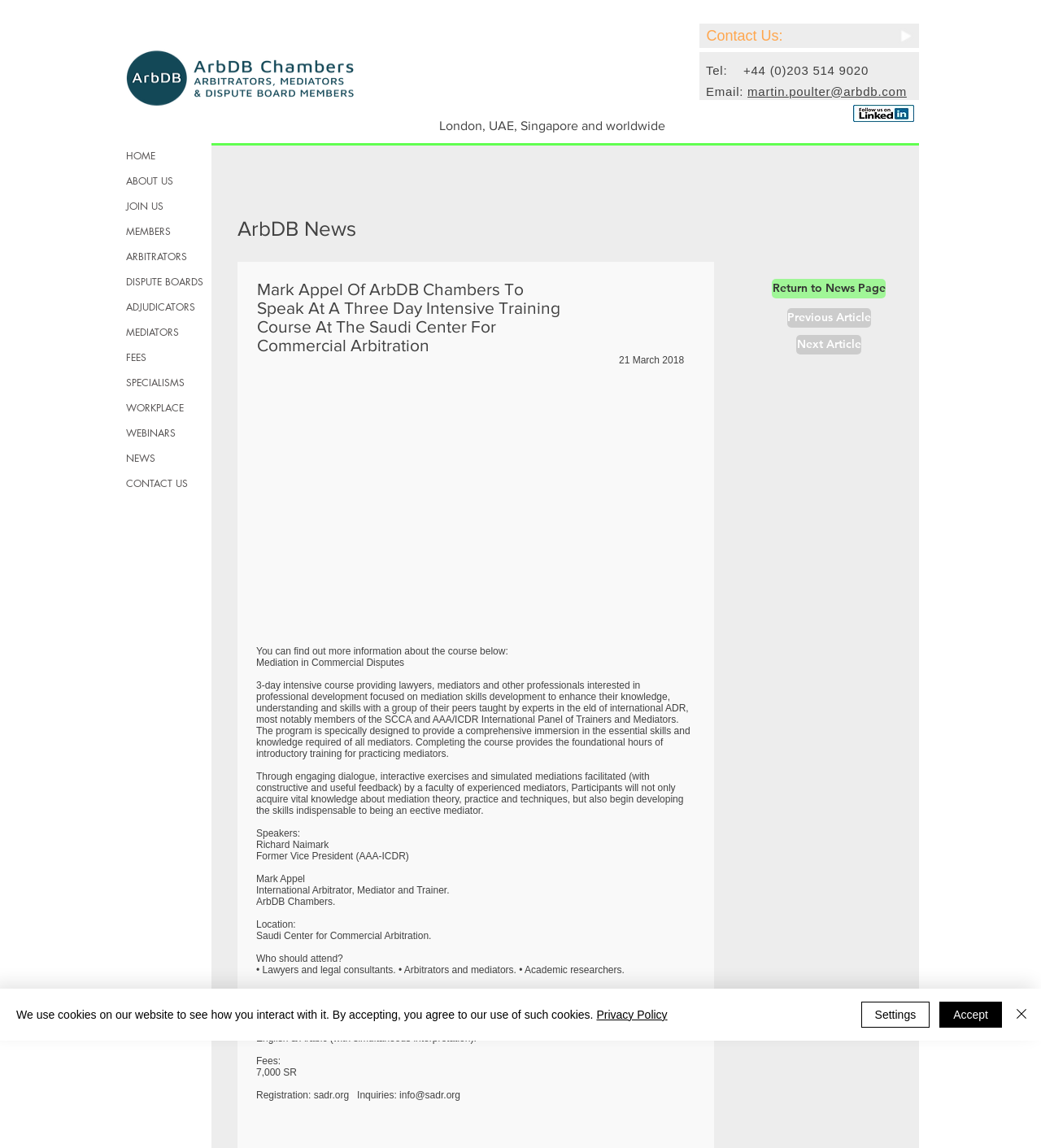Find the bounding box coordinates of the element's region that should be clicked in order to follow the given instruction: "View the News Page". The coordinates should consist of four float numbers between 0 and 1, i.e., [left, top, right, bottom].

[0.741, 0.243, 0.851, 0.26]